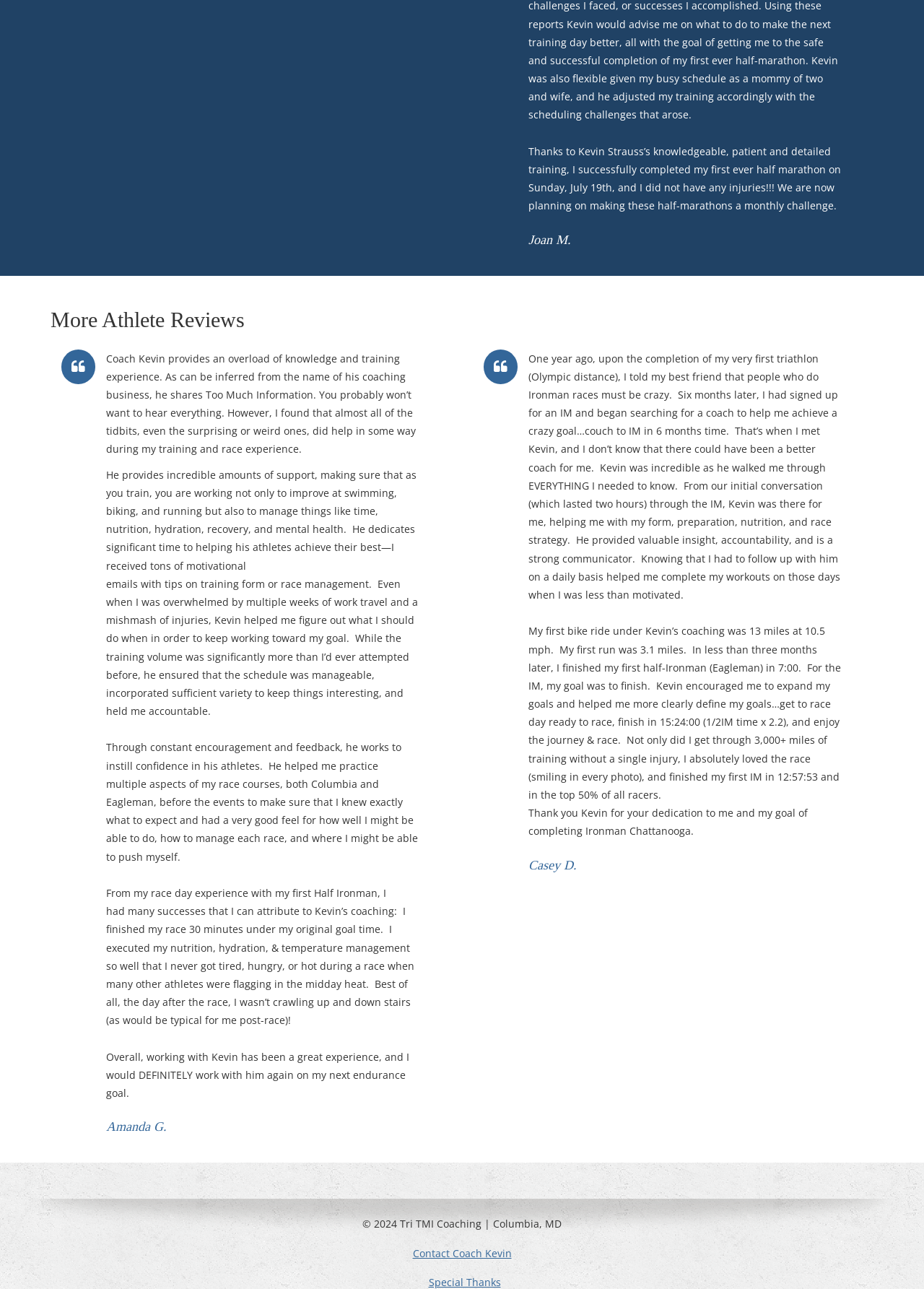What is the location of Tri TMI Coaching?
Provide a well-explained and detailed answer to the question.

The location of Tri TMI Coaching is Columbia, MD, which is mentioned in the footer of the webpage as '© 2024 Tri TMI Coaching | Columbia, MD'.